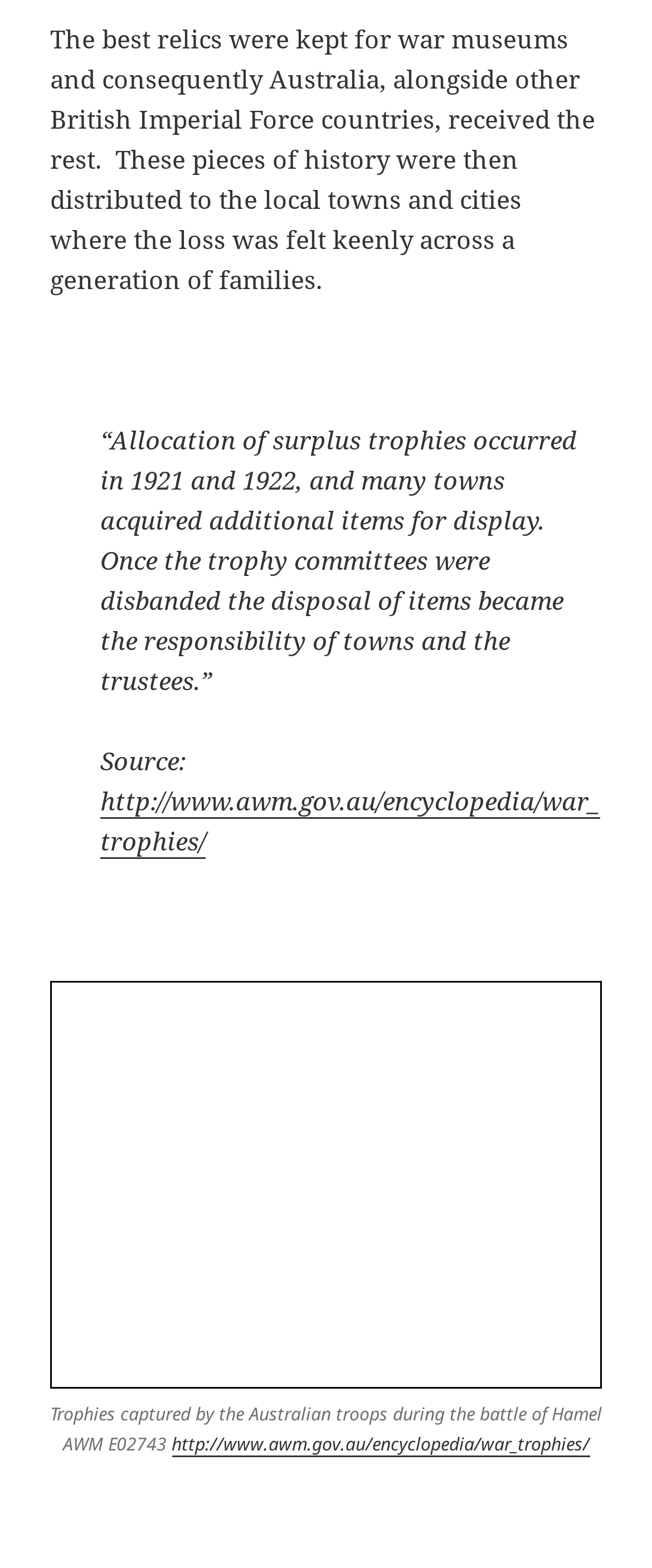Where were the trophies captured?
Refer to the image and offer an in-depth and detailed answer to the question.

According to the caption, the trophies were captured by Australian troops during the battle of Hamel, which suggests that the location of the capture was Hamel.